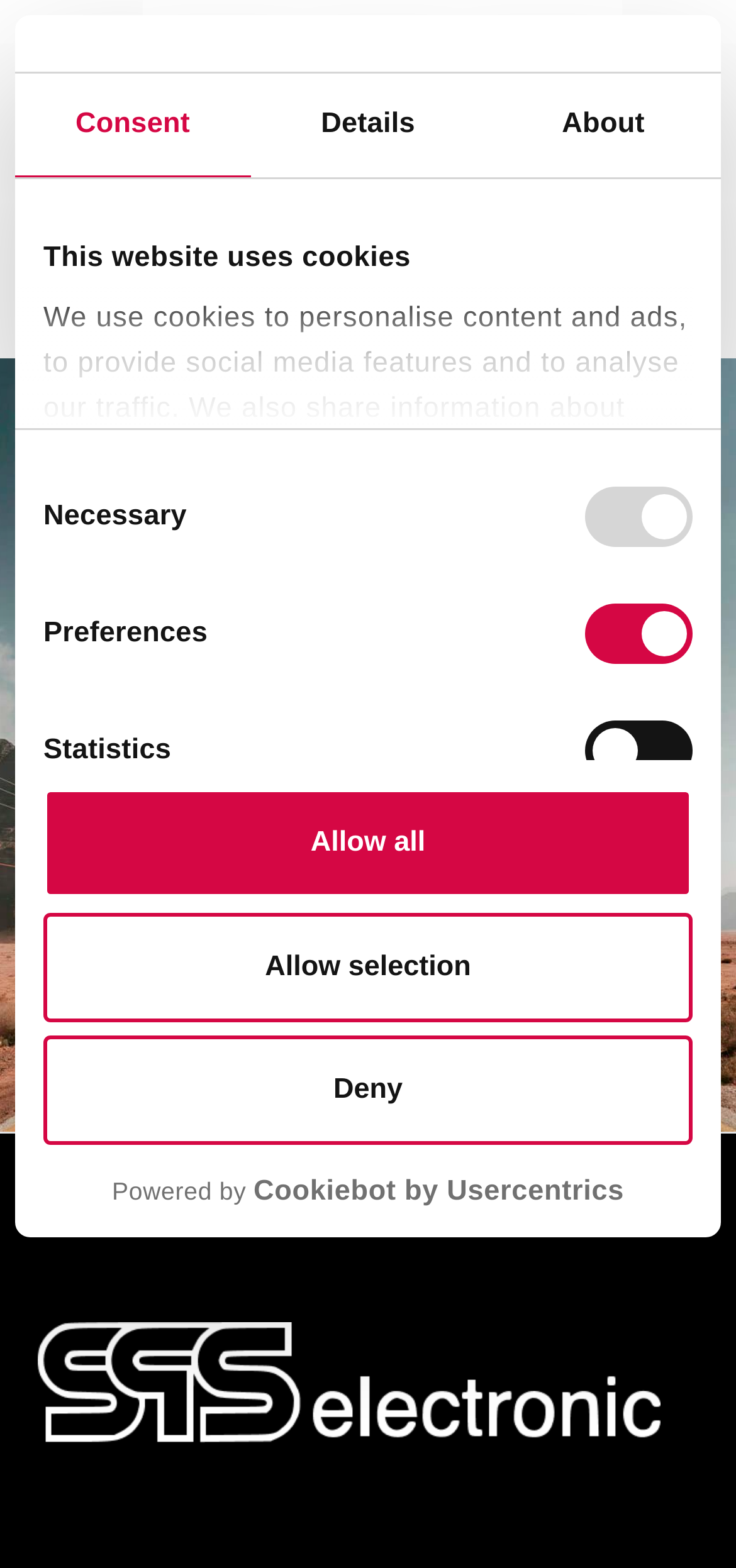Answer briefly with one word or phrase:
How many buttons are available in the top navigation bar?

4